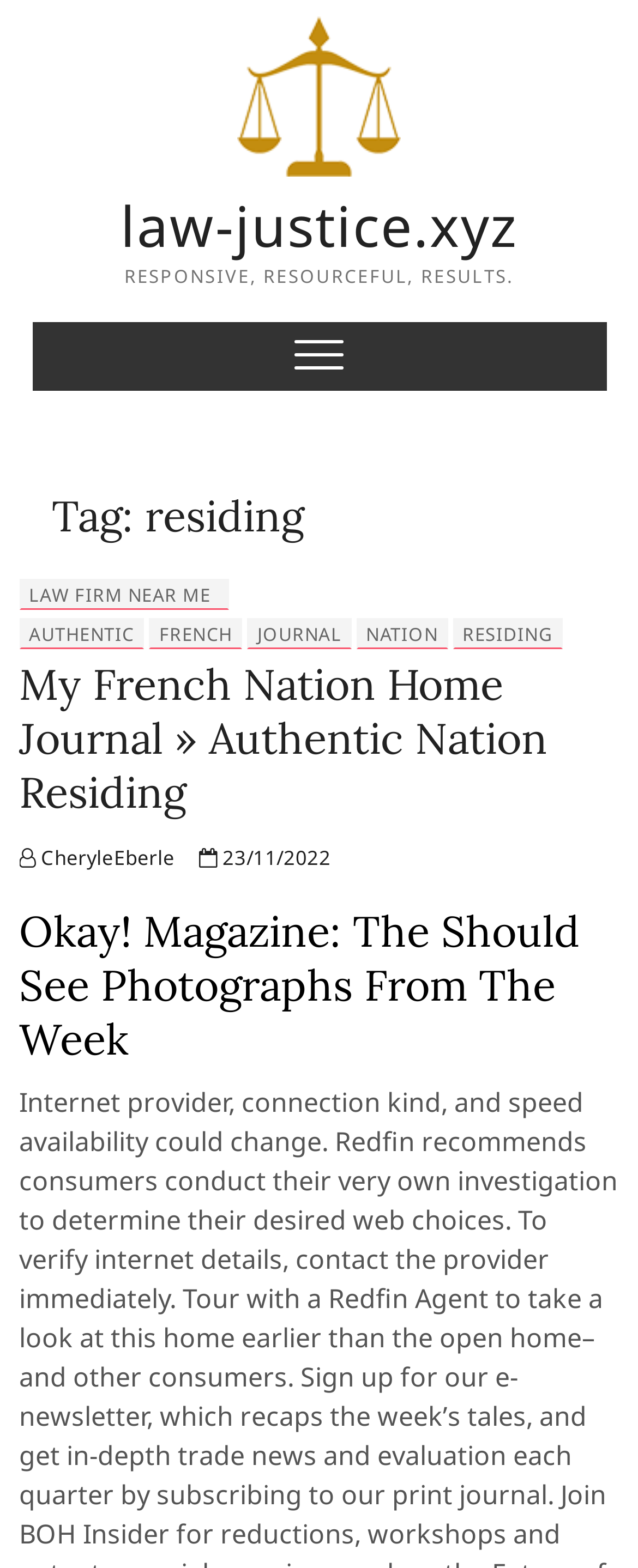Provide a short answer to the following question with just one word or phrase: What is the date of the first article?

23/11/2022